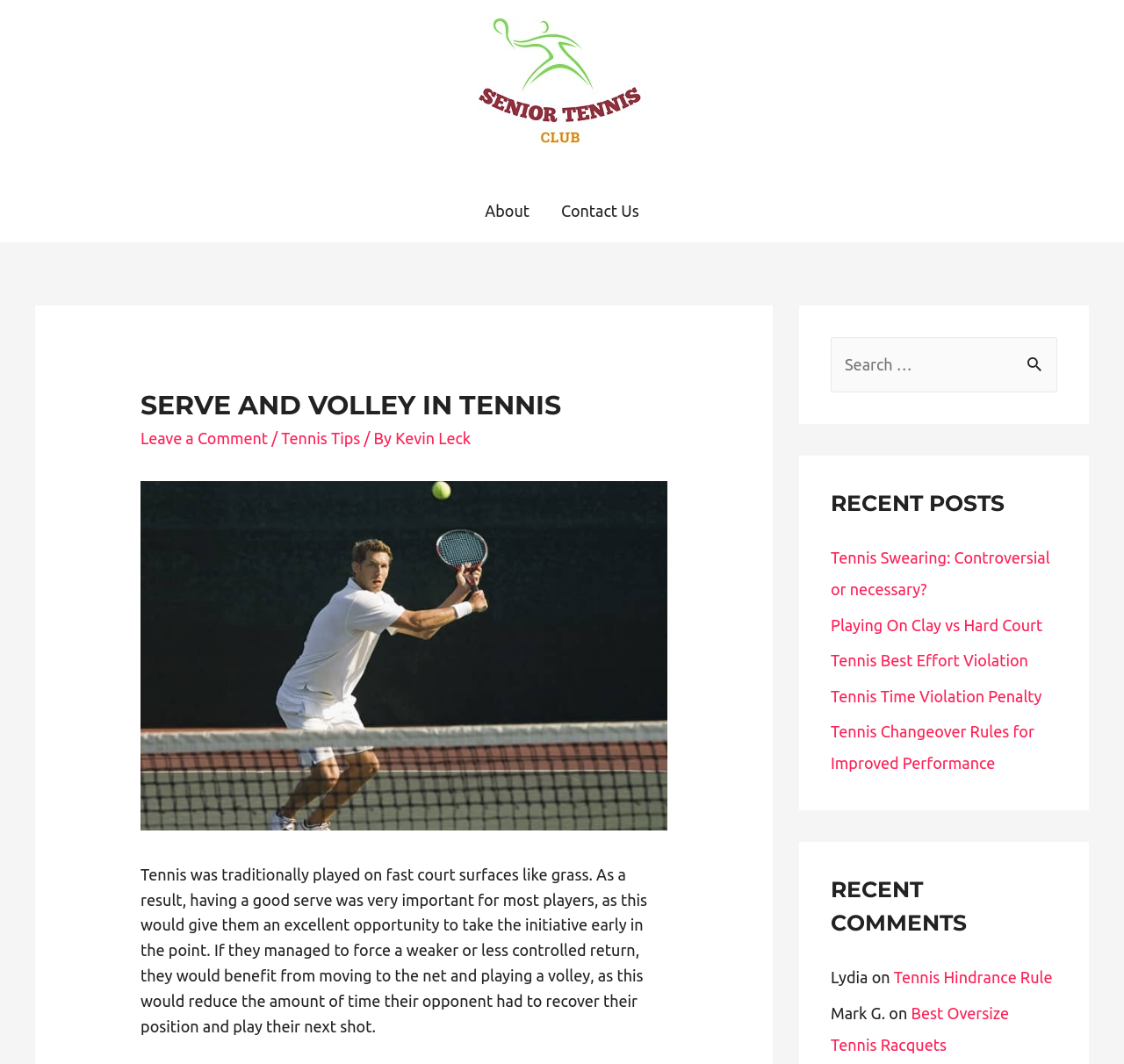What is the topic of the recent post 'Tennis Swearing: Controversial or necessary?'?
Please give a detailed and elaborate answer to the question based on the image.

The topic of the recent post 'Tennis Swearing: Controversial or necessary?' can be found in the 'Recent Posts' section of the webpage, where it lists several recent posts, including this one. The title of the post suggests that it is about the controversy surrounding swearing in tennis.